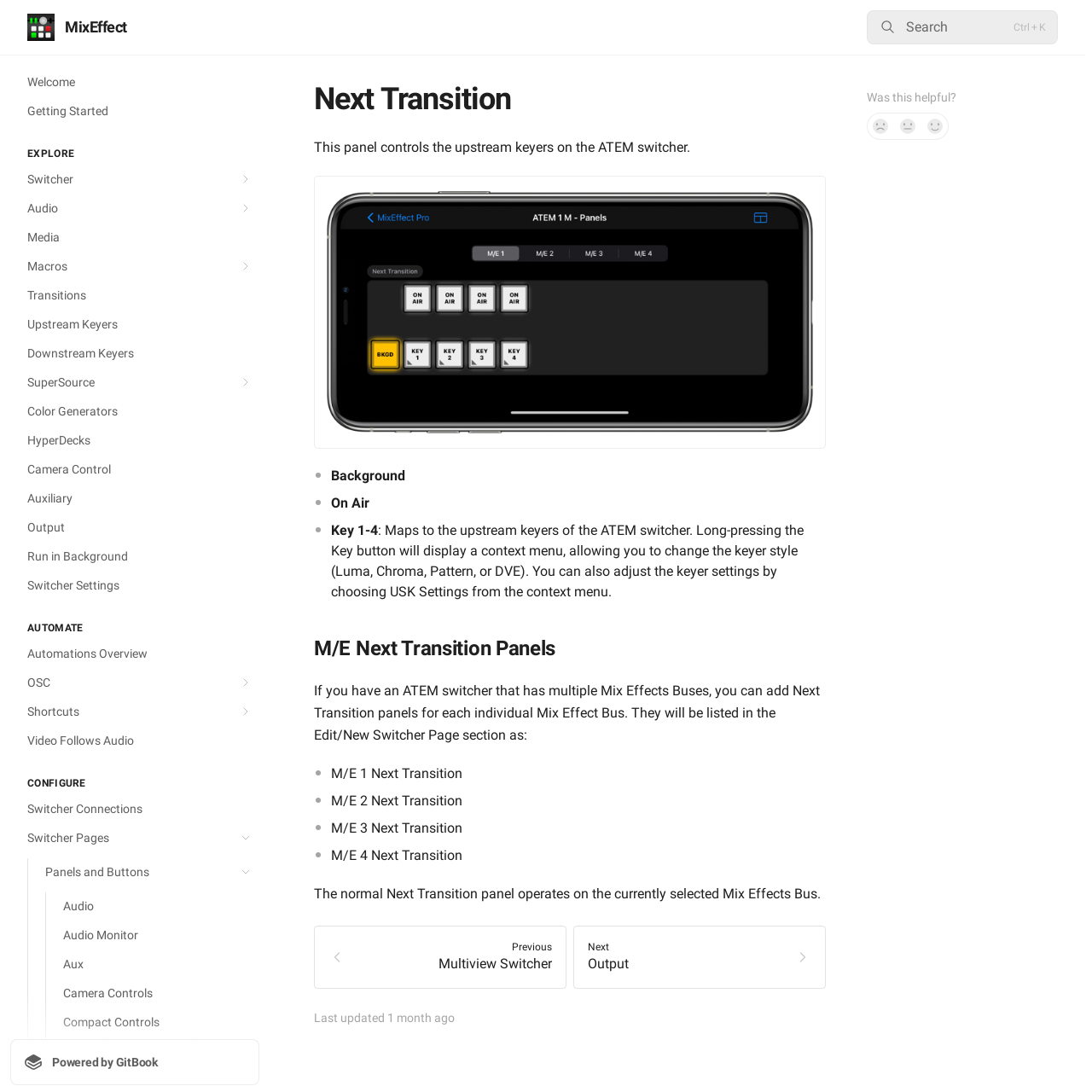Please identify the coordinates of the bounding box for the clickable region that will accomplish this instruction: "Click the Search button".

[0.794, 0.009, 0.969, 0.041]